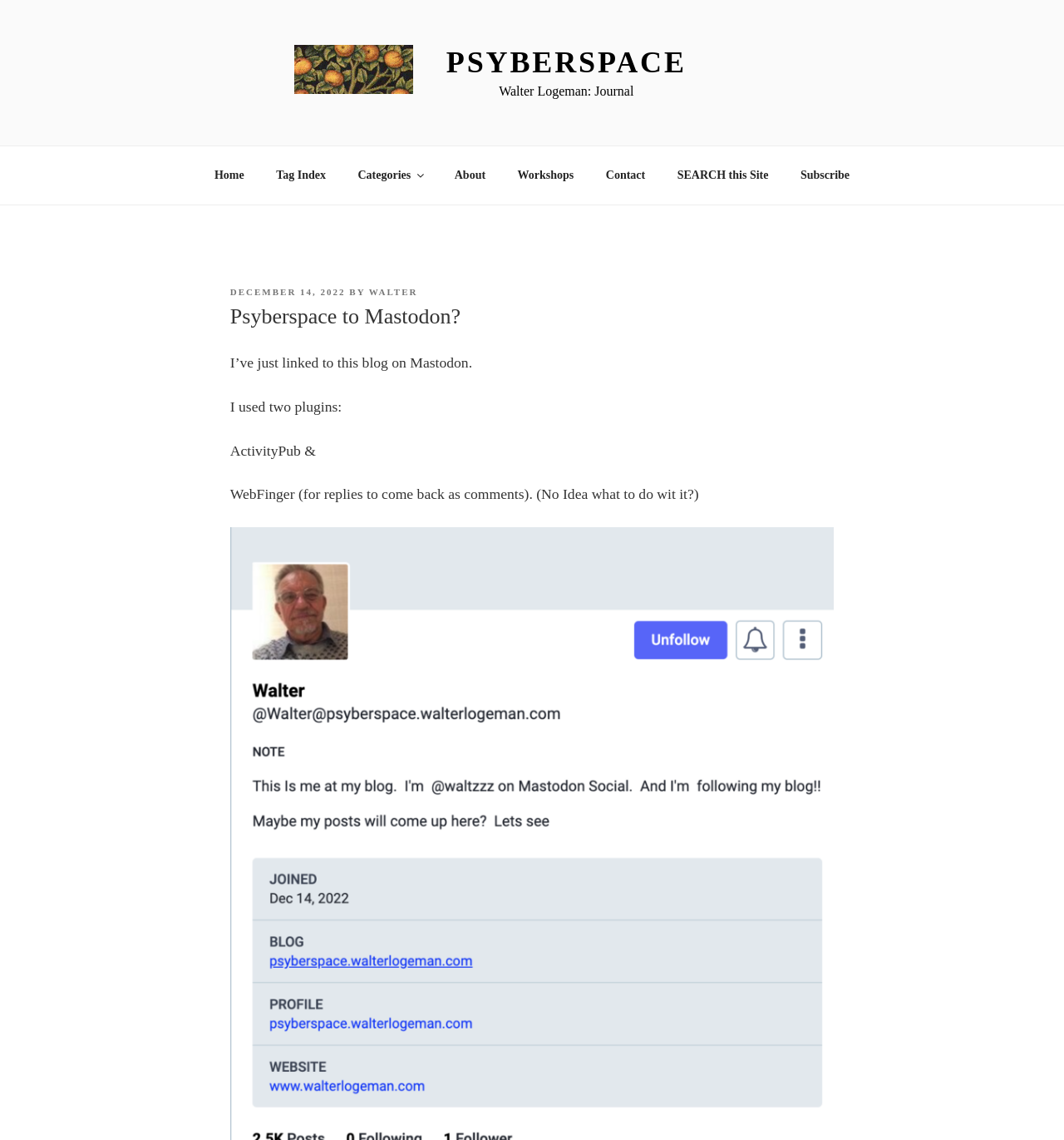Pinpoint the bounding box coordinates of the clickable element needed to complete the instruction: "view about page". The coordinates should be provided as four float numbers between 0 and 1: [left, top, right, bottom].

[0.413, 0.136, 0.47, 0.171]